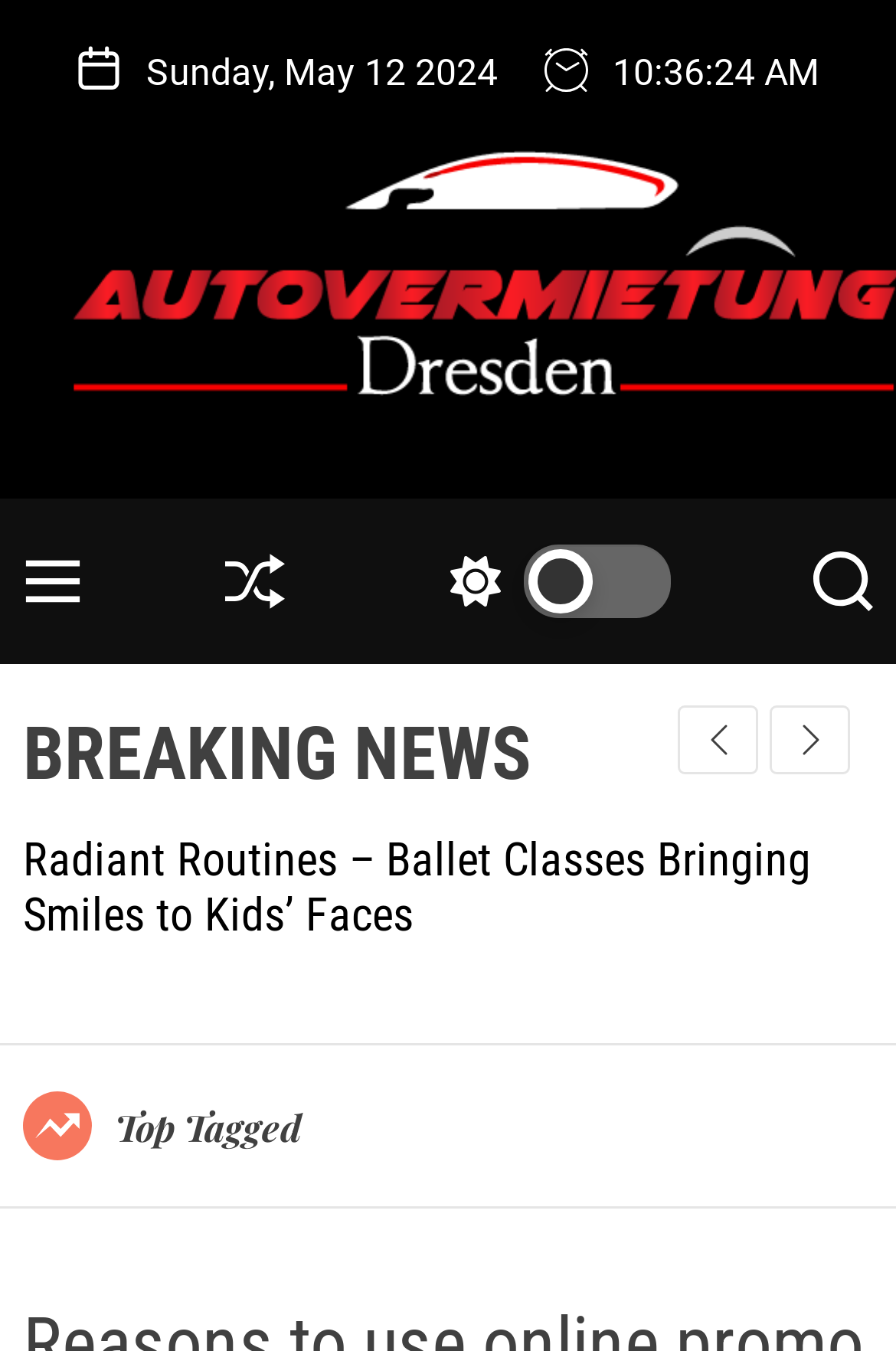What is the date displayed on the webpage?
Using the visual information from the image, give a one-word or short-phrase answer.

Sunday, May 12 2024